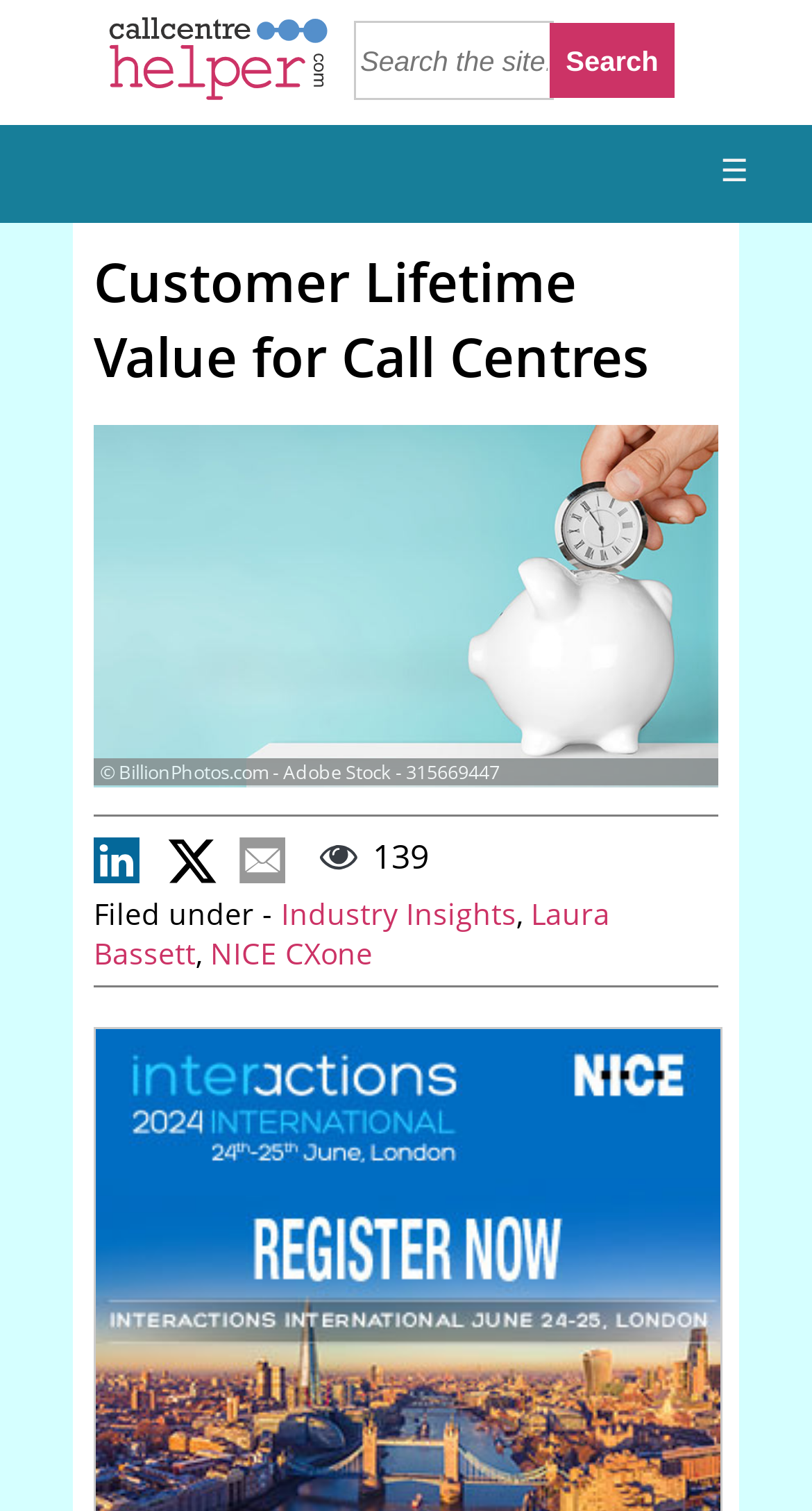From the given element description: "name="q" placeholder="Search the site..."", find the bounding box for the UI element. Provide the coordinates as four float numbers between 0 and 1, in the order [left, top, right, bottom].

[0.436, 0.014, 0.682, 0.066]